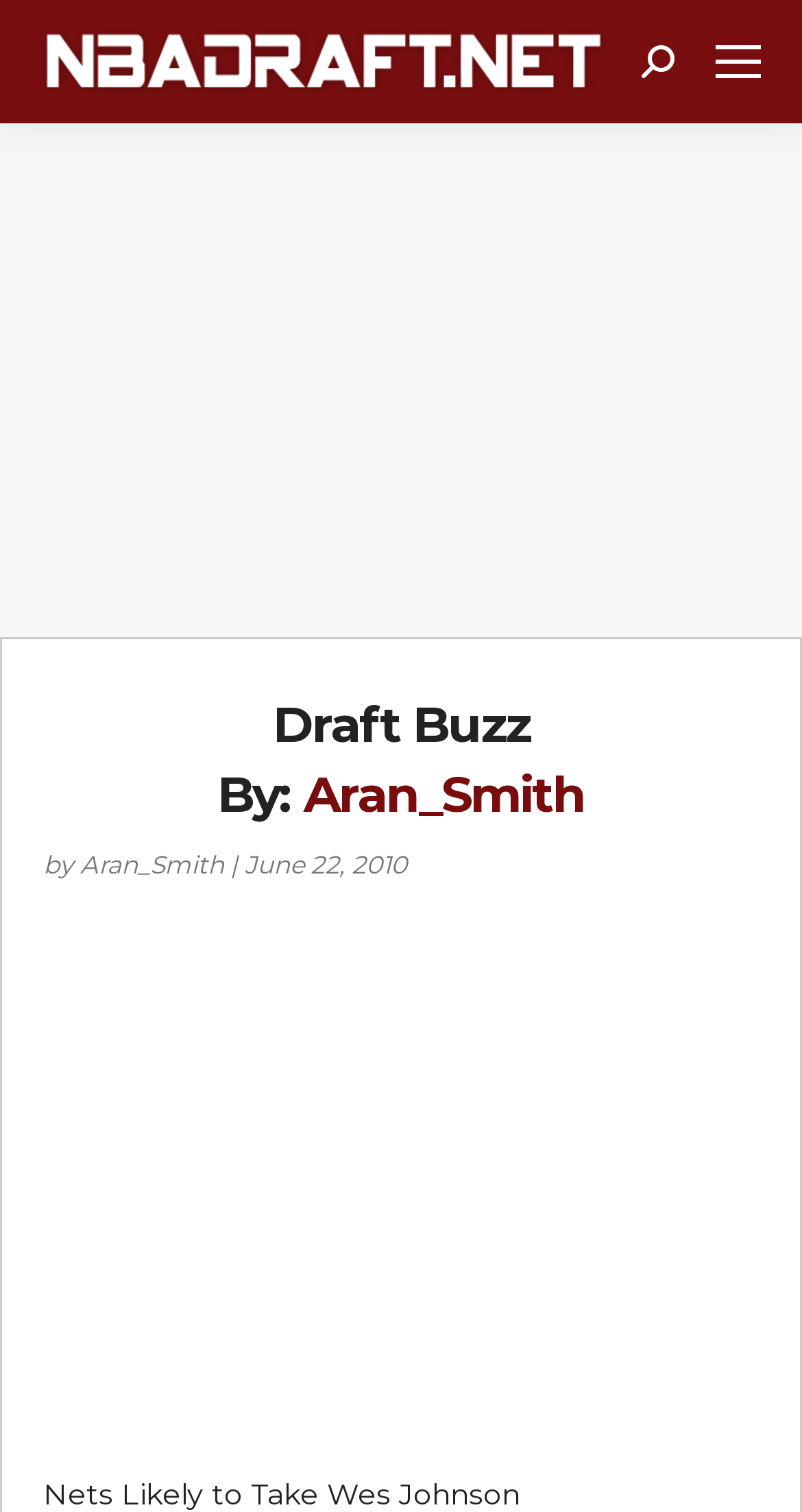Identify the bounding box coordinates for the UI element that matches this description: "parent_node: Search:".

[0.8, 0.03, 0.841, 0.052]